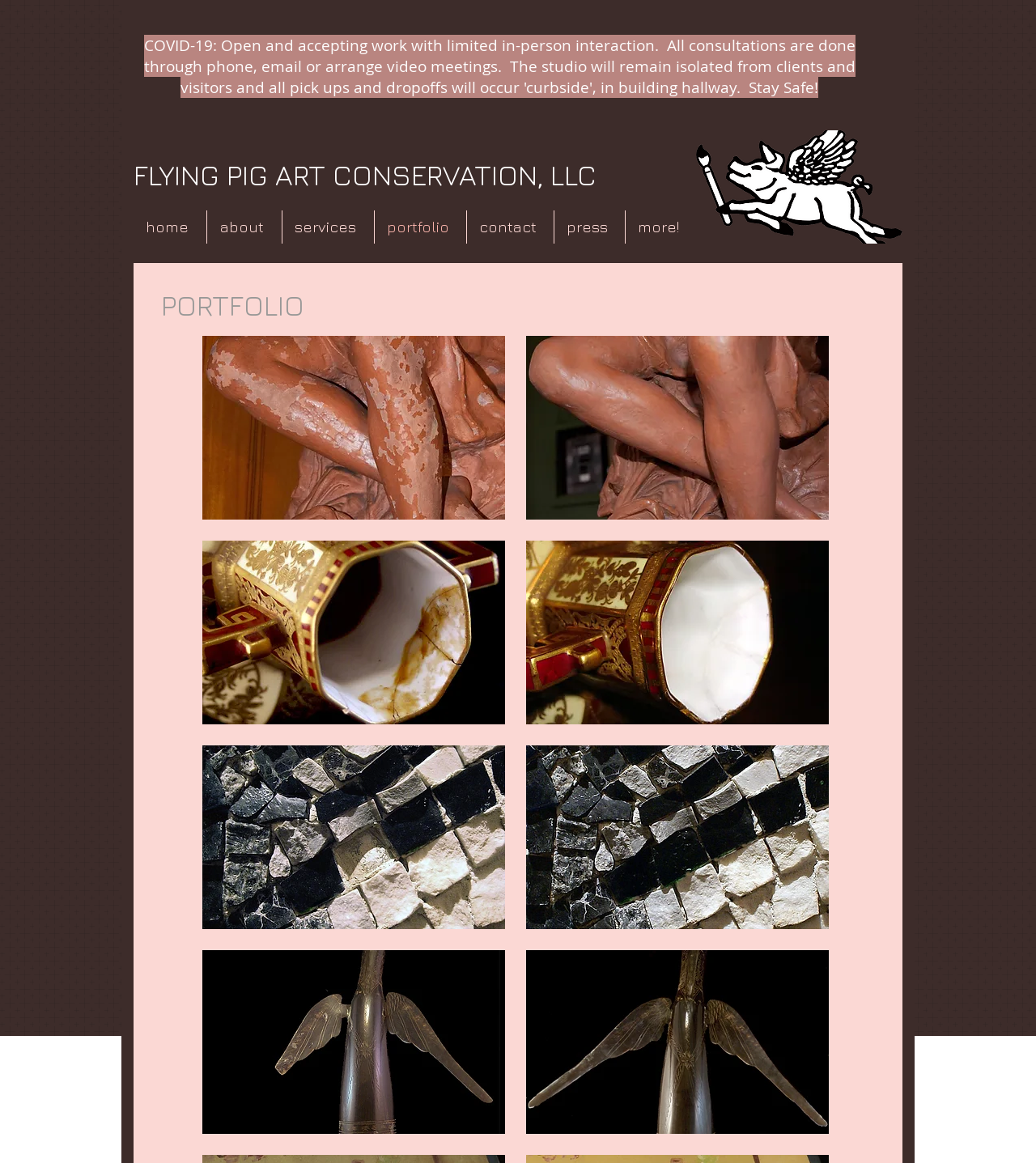Identify the bounding box coordinates for the region to click in order to carry out this instruction: "Click the 'home' link". Provide the coordinates using four float numbers between 0 and 1, formatted as [left, top, right, bottom].

[0.129, 0.181, 0.199, 0.21]